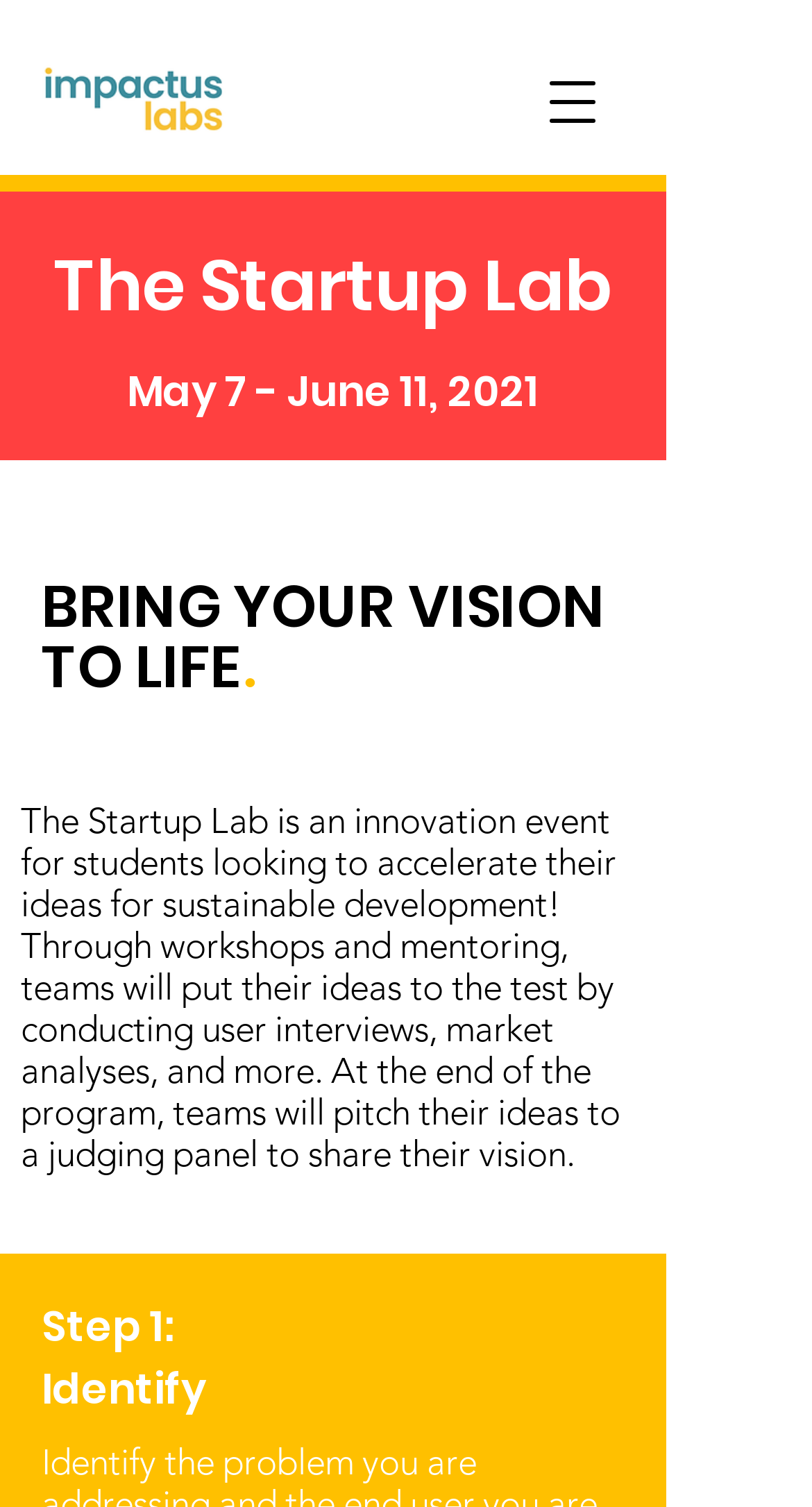What is the event duration?
Using the image, answer in one word or phrase.

May 7 - June 11, 2021